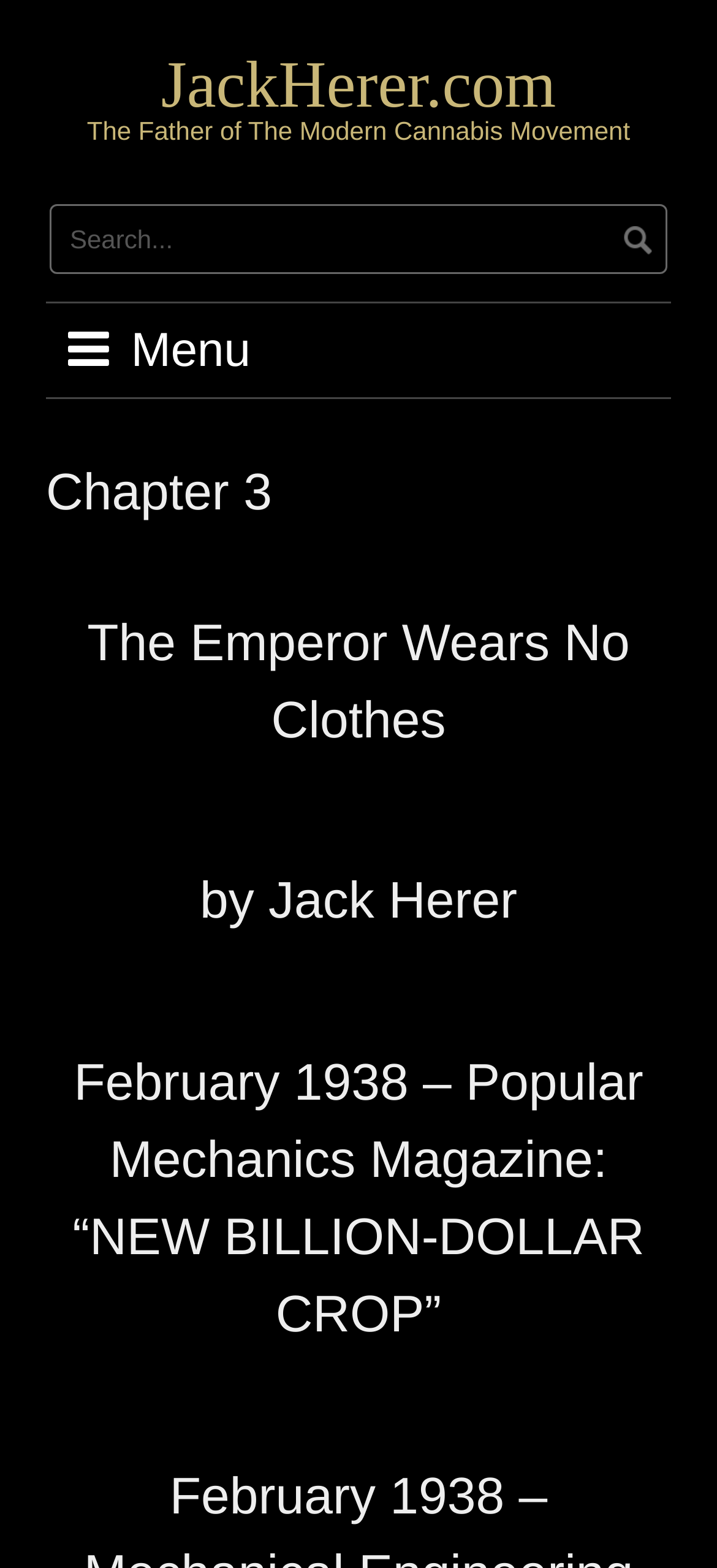What is the date mentioned in the webpage?
Refer to the image and give a detailed answer to the query.

I found the answer by looking at the headings on the webpage. The heading 'February 1938 – Popular Mechanics Magazine: “NEW BILLION-DOLLAR CROP”' mentions a specific date.